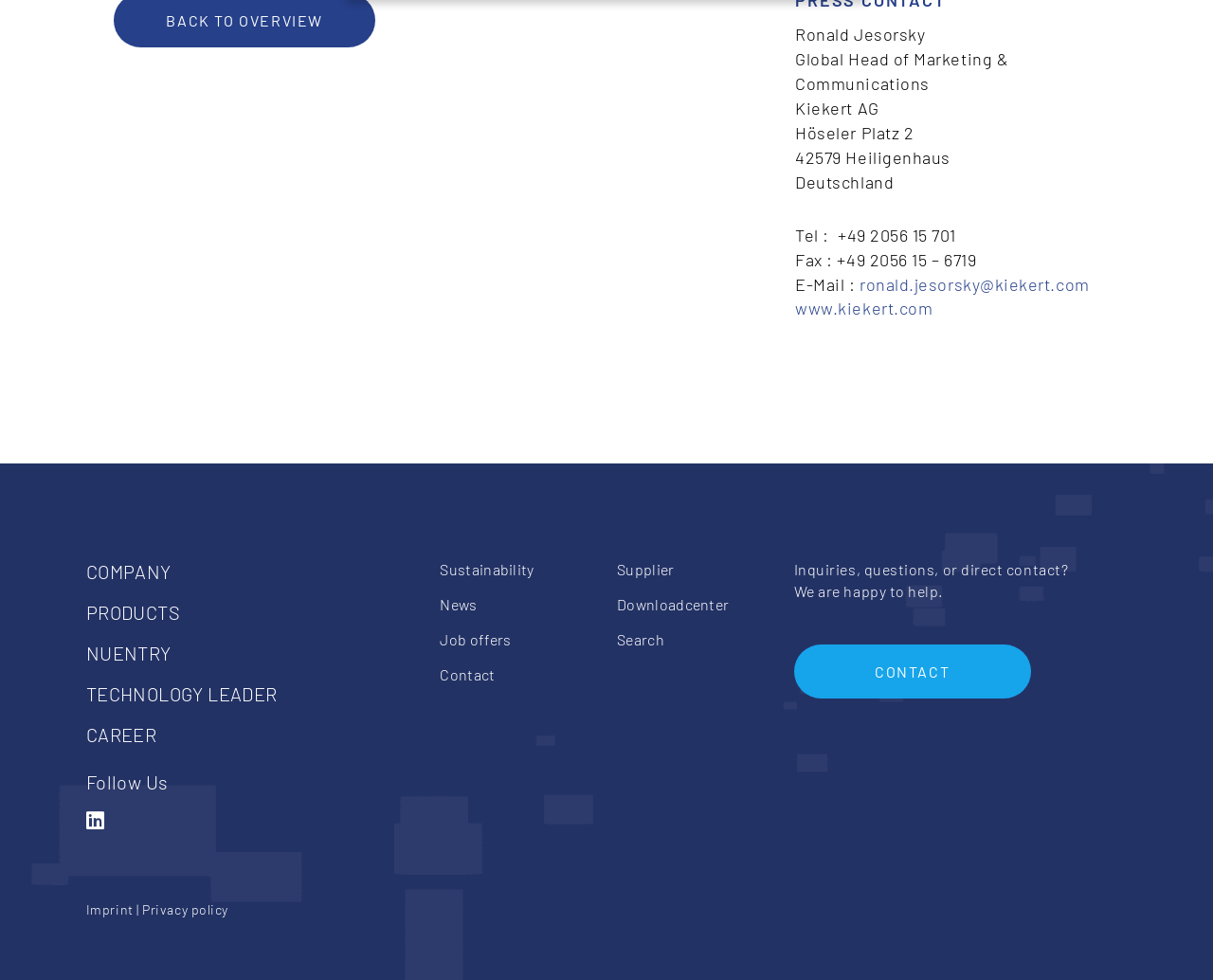Please provide the bounding box coordinates for the element that needs to be clicked to perform the instruction: "View company information". The coordinates must consist of four float numbers between 0 and 1, formatted as [left, top, right, bottom].

[0.071, 0.572, 0.141, 0.595]